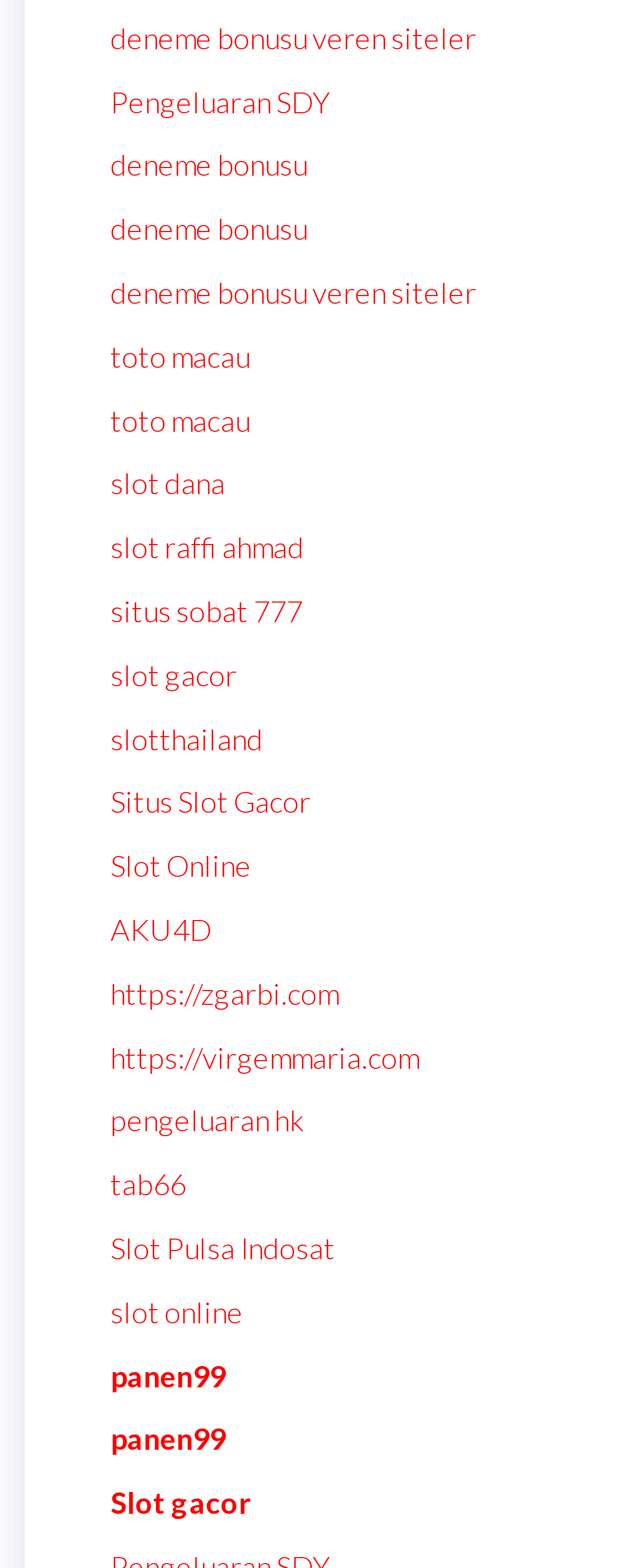Please identify the bounding box coordinates of the element I should click to complete this instruction: 'Check out Situs Slot Gacor'. The coordinates should be given as four float numbers between 0 and 1, like this: [left, top, right, bottom].

[0.172, 0.5, 0.485, 0.523]